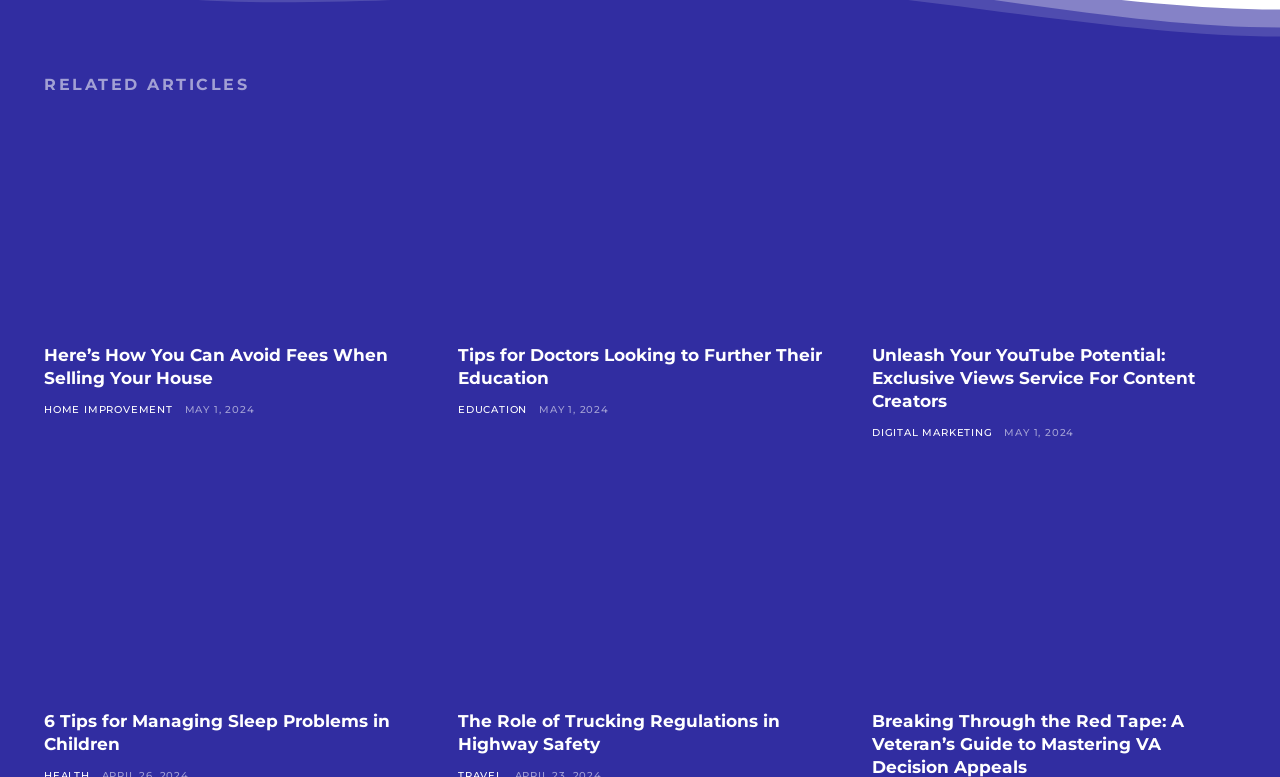Given the element description, predict the bounding box coordinates in the format (top-left x, top-left y, bottom-right x, bottom-right y), using floating point numbers between 0 and 1: Education

[0.358, 0.517, 0.412, 0.535]